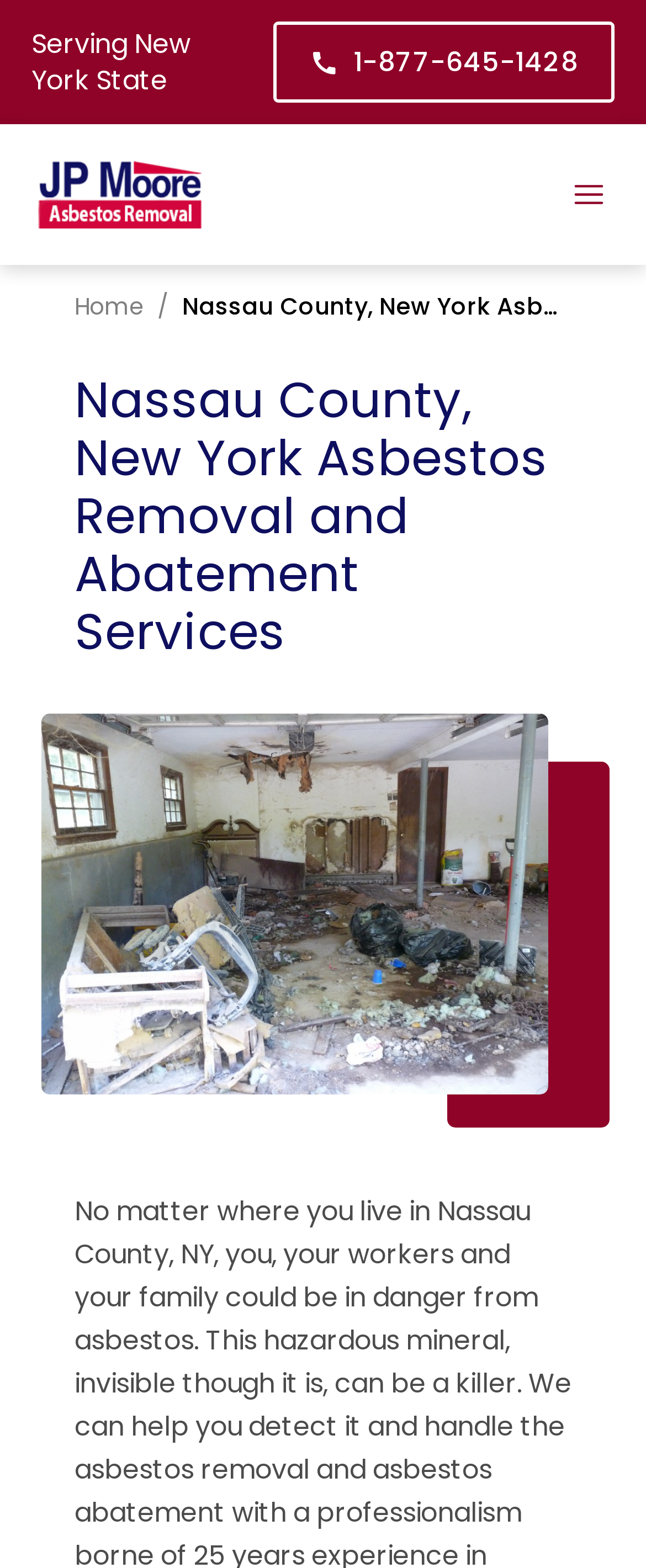Provide an in-depth caption for the contents of the webpage.

The webpage is about asbestos removal and abatement services in Nassau County, New York. At the top left, there is a static text "Serving New York State". Next to it, on the top right, there is a phone number "1-877-645-1428" with a phone icon. Below the phone number, there is a link to "New York Asbestos Removal and Abatement Services" accompanied by an image with the same name. 

On the top right corner, there is a button to "open menu" with an icon. When the menu is opened, there are links to different pages, including "Home", separated by a slash. 

The main heading of the webpage, "Nassau County, New York Asbestos Removal and Abatement Services", is located below the menu, spanning across the majority of the page.